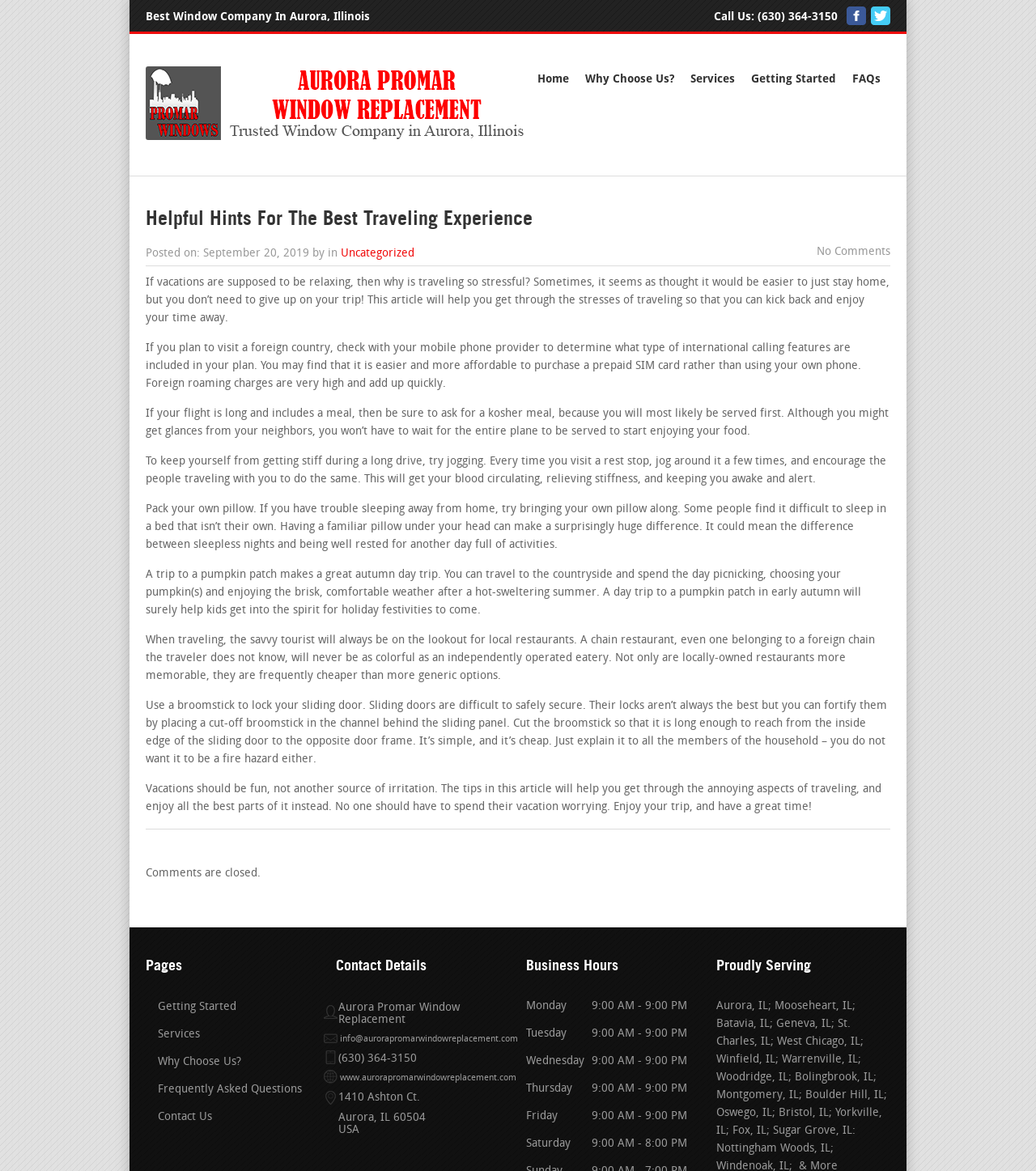Explain the features and main sections of the webpage comprehensively.

This webpage appears to be a blog post from a window replacement company, Aurora Promar Window Replacement, in Aurora, Illinois. At the top of the page, there is a header section with the company name and a call-to-action to contact them. Below this, there is a navigation menu with links to different pages on the website, including Home, Why Choose Us?, Services, Getting Started, and FAQs.

The main content of the page is an article titled "Helpful Hints For The Best Traveling Experience." The article is divided into several sections, each providing tips and advice for making the most of a trip. The sections are separated by headings and include topics such as planning, packing, and staying safe while traveling.

To the right of the article, there is a sidebar with additional information about the company, including their contact details, business hours, and a list of areas they serve. There are also links to other pages on the website, including Getting Started, Services, and FAQs.

At the bottom of the page, there is a footer section with additional links and information about the company. The overall layout of the page is clean and easy to navigate, with clear headings and concise text.